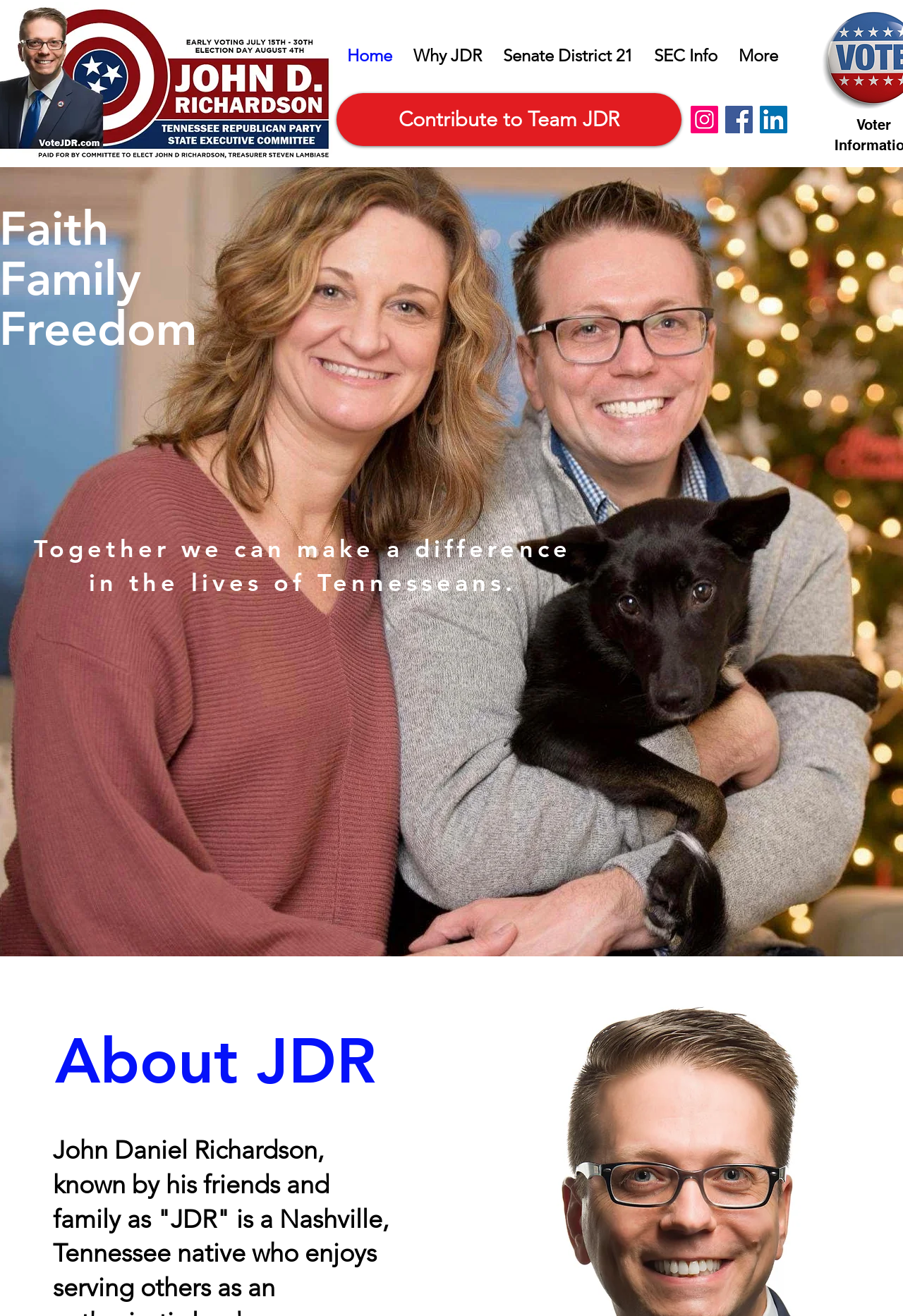Refer to the screenshot and answer the following question in detail:
How many navigation links are available on this website?

The navigation links can be found in the 'Site' navigation section of the webpage. There are five links: 'Home', 'Why JDR', 'Senate District 21', 'SEC Info', and 'More'. These links are likely to direct users to different sections of the website, providing more information about John D. Richardson and his campaign.